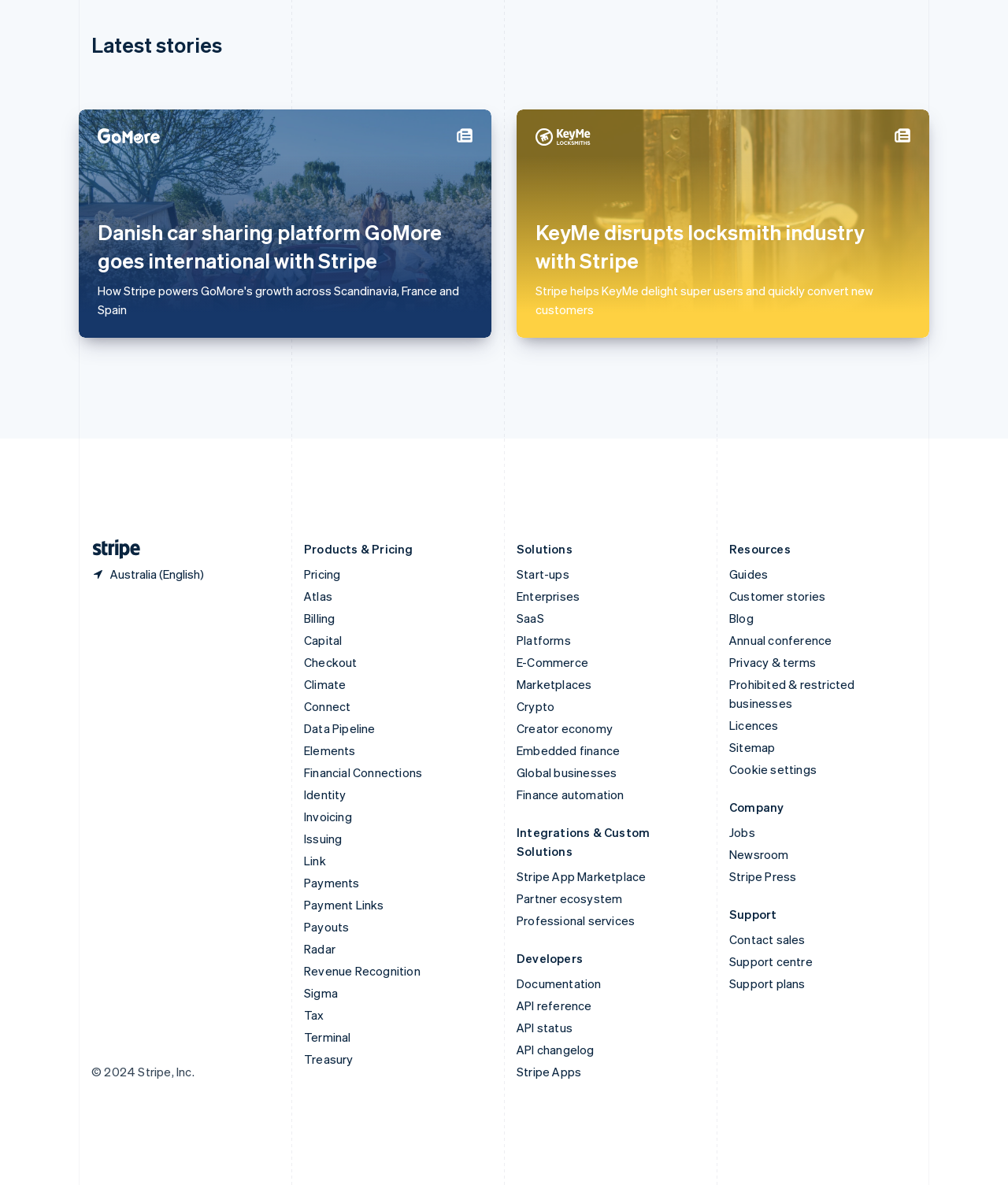Please identify the bounding box coordinates of the element I need to click to follow this instruction: "Click on 'What Is A Major Benefit Of Reducing Batch Size'".

None